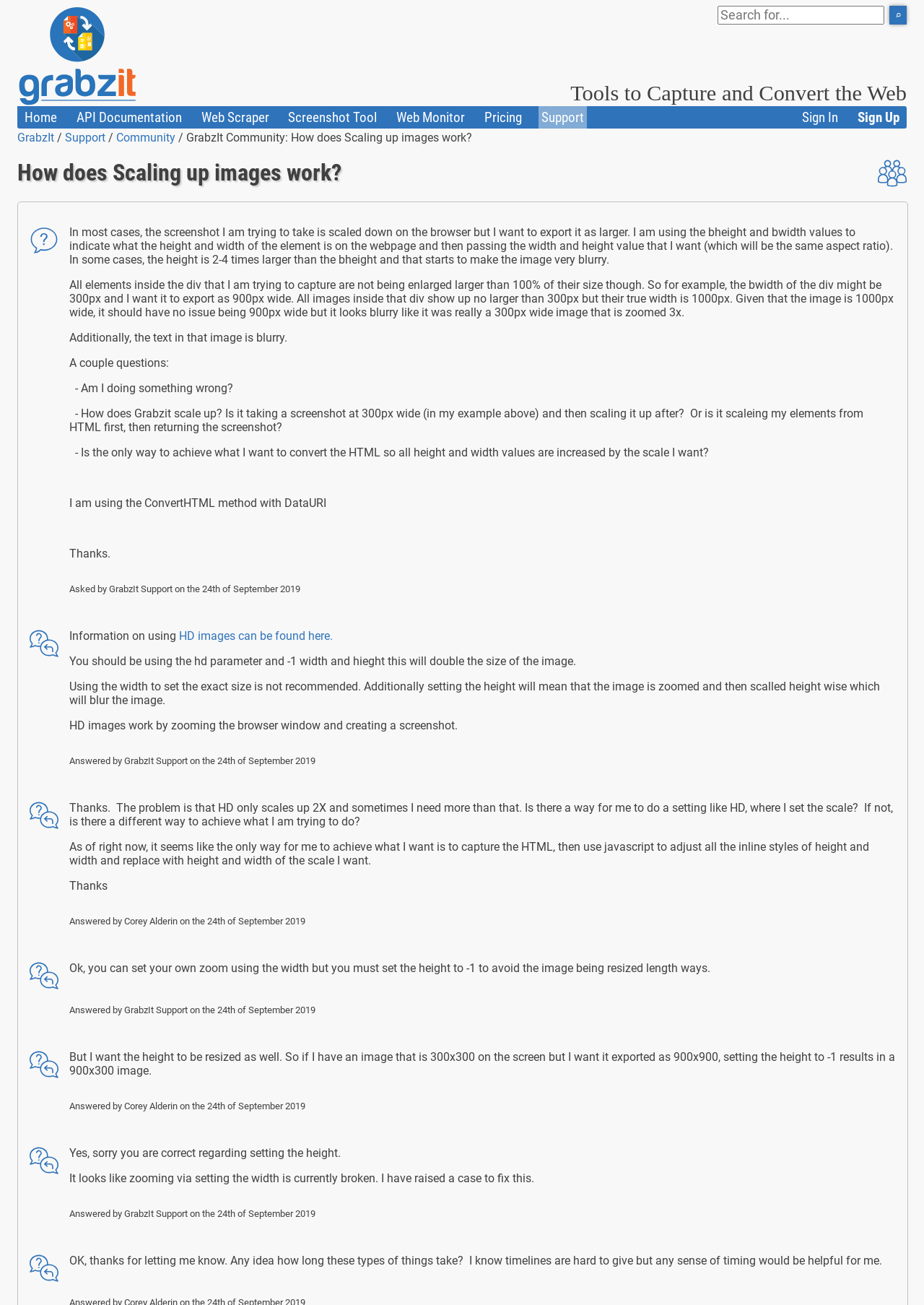What type of captures are supported?
Please provide a comprehensive answer based on the contents of the image.

The webpage lists various types of captures supported by GrabzIt, including Image Captures, DOCX Captures, PDF Captures, and HTML Table Capture. These capture types are likely related to the tool's functionality for capturing and converting web pages.